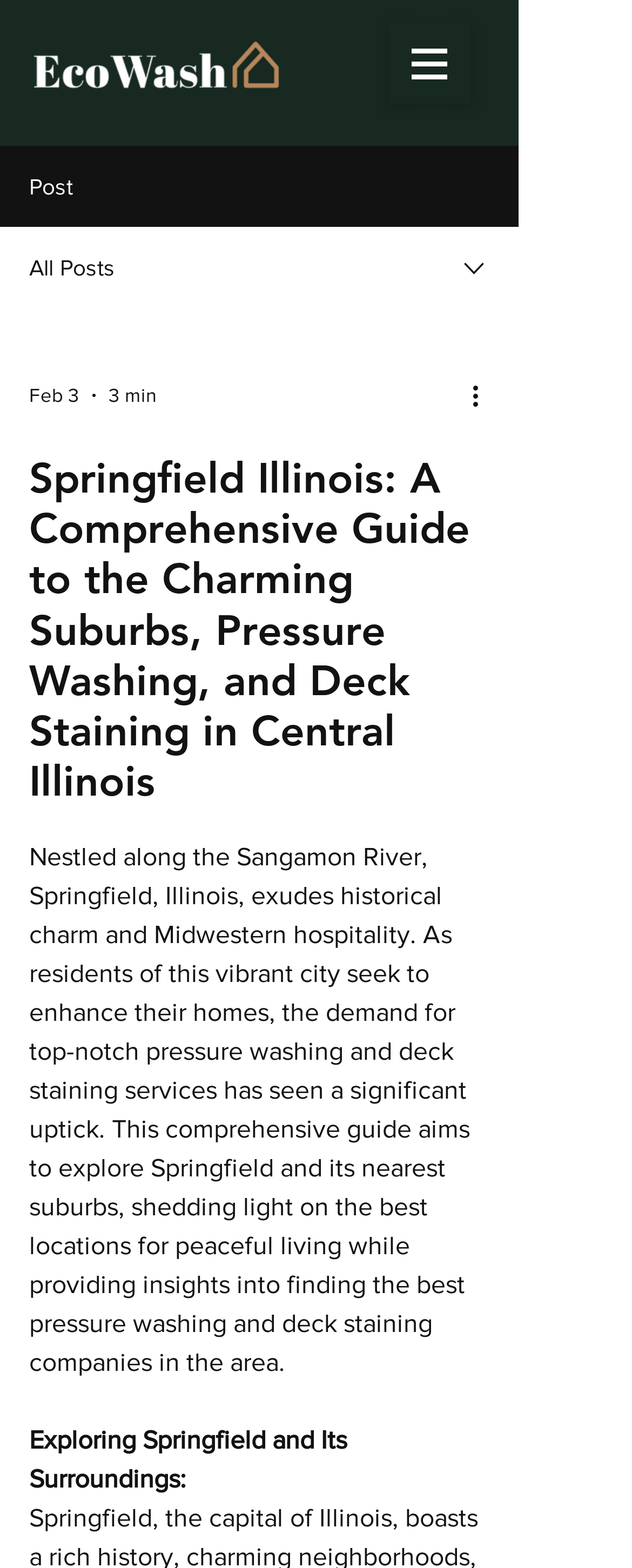What is the topic of the article?
Answer the question with a single word or phrase derived from the image.

Springfield Illinois and home services